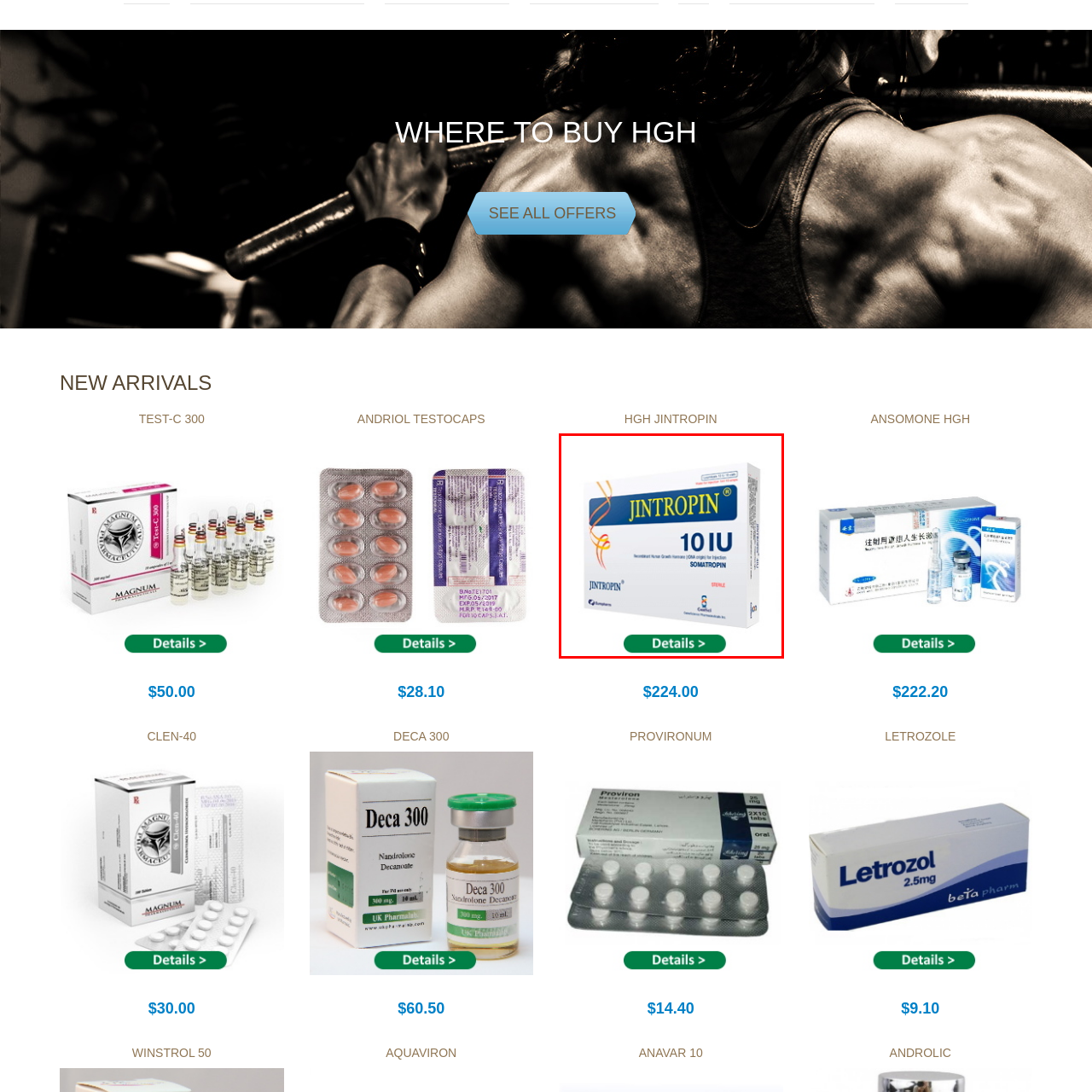What is the purpose of the green button?
Please closely examine the image within the red bounding box and provide a detailed answer based on the visual information.

The green button labeled 'Details >' is likely intended to invite users to click for more information about the product, its usage, and its benefits.